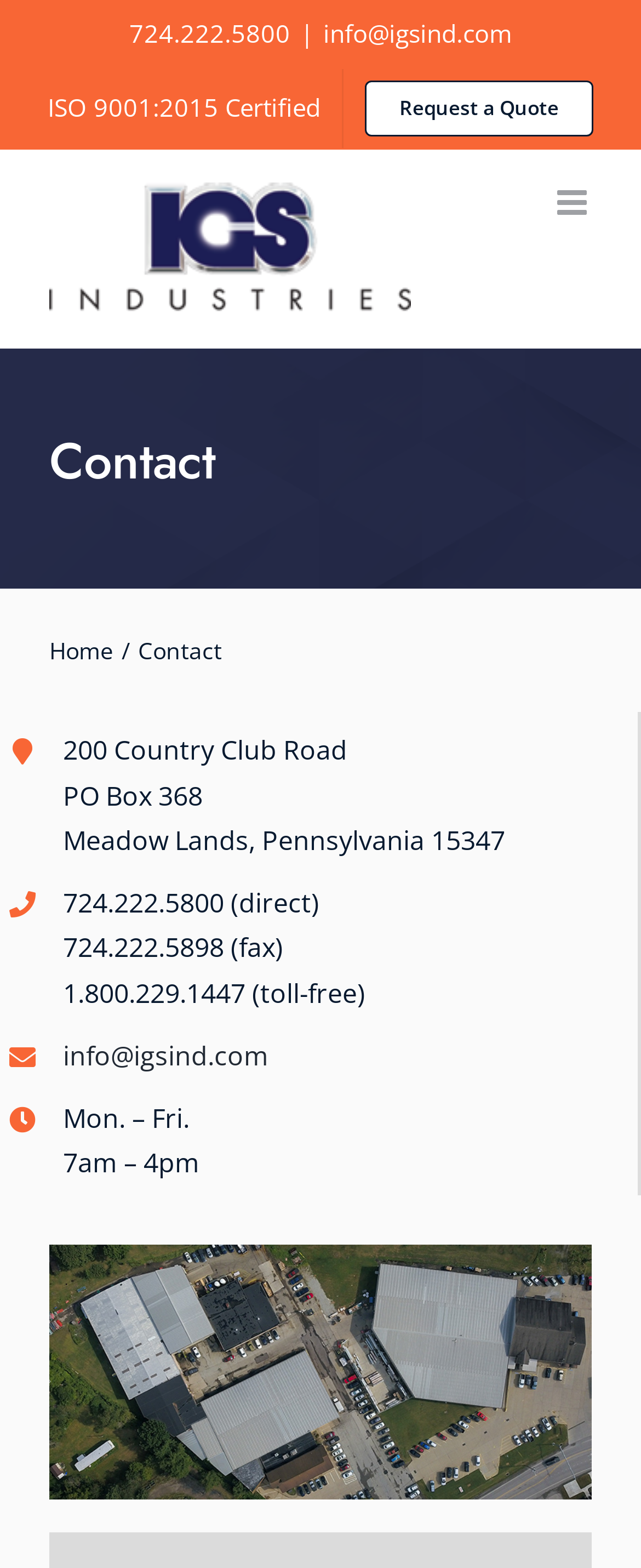What is the address of IGS Industries?
Please respond to the question with a detailed and well-explained answer.

I found the address by looking at the static text elements with the bounding box coordinates [0.098, 0.467, 0.542, 0.49], [0.098, 0.496, 0.316, 0.519], and [0.098, 0.524, 0.788, 0.547] which contain the text '200 Country Club Road', 'PO Box 368', and 'Meadow Lands, Pennsylvania 15347' respectively.